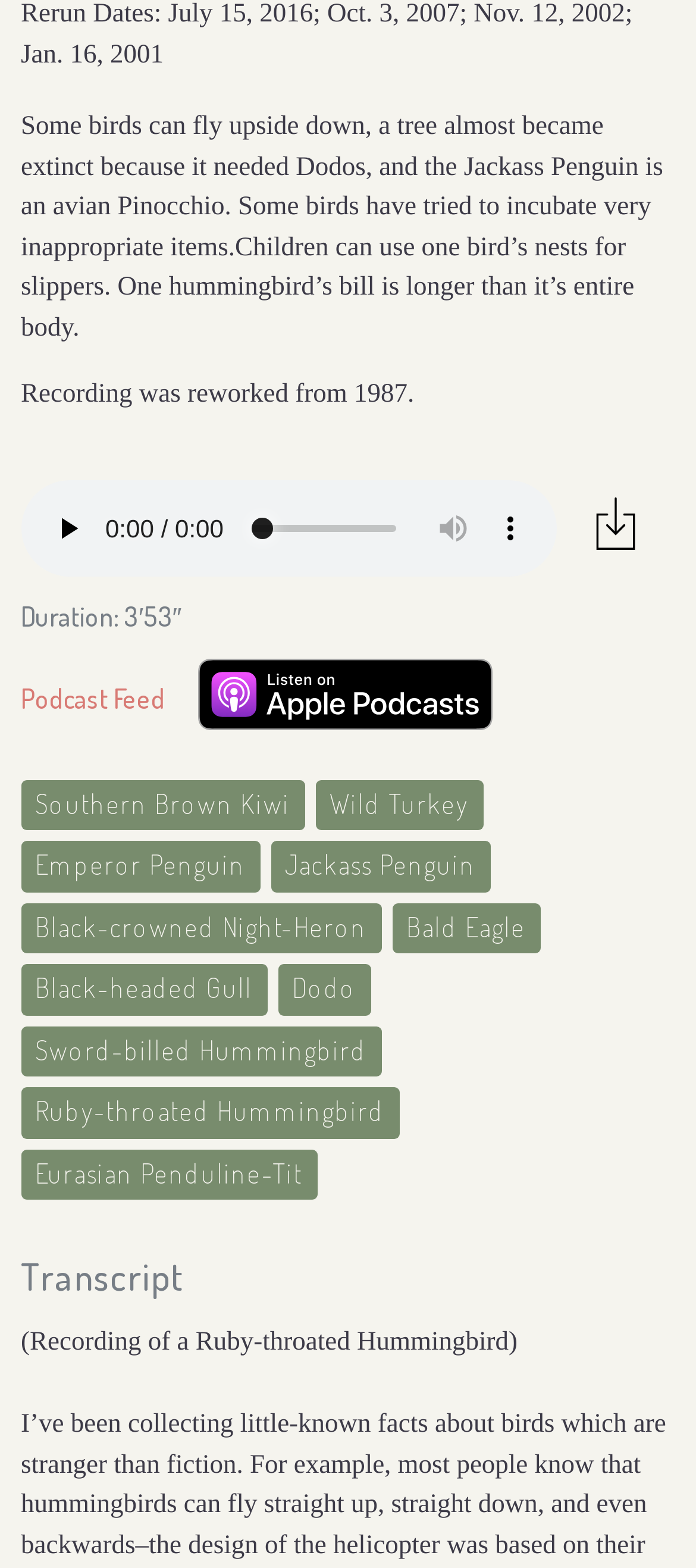Calculate the bounding box coordinates for the UI element based on the following description: "Sword-billed Hummingbird". Ensure the coordinates are four float numbers between 0 and 1, i.e., [left, top, right, bottom].

[0.03, 0.655, 0.548, 0.687]